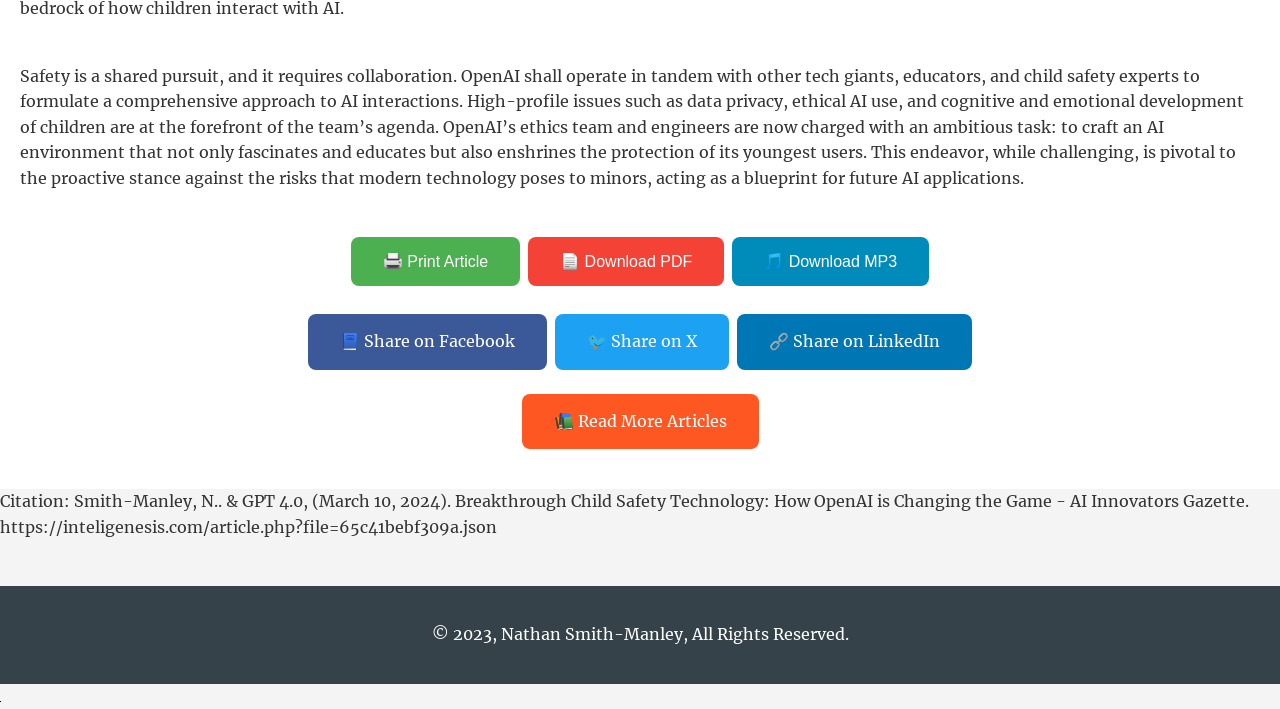Find the bounding box coordinates for the UI element whose description is: "📄 Download PDF". The coordinates should be four float numbers between 0 and 1, in the format [left, top, right, bottom].

[0.413, 0.334, 0.566, 0.404]